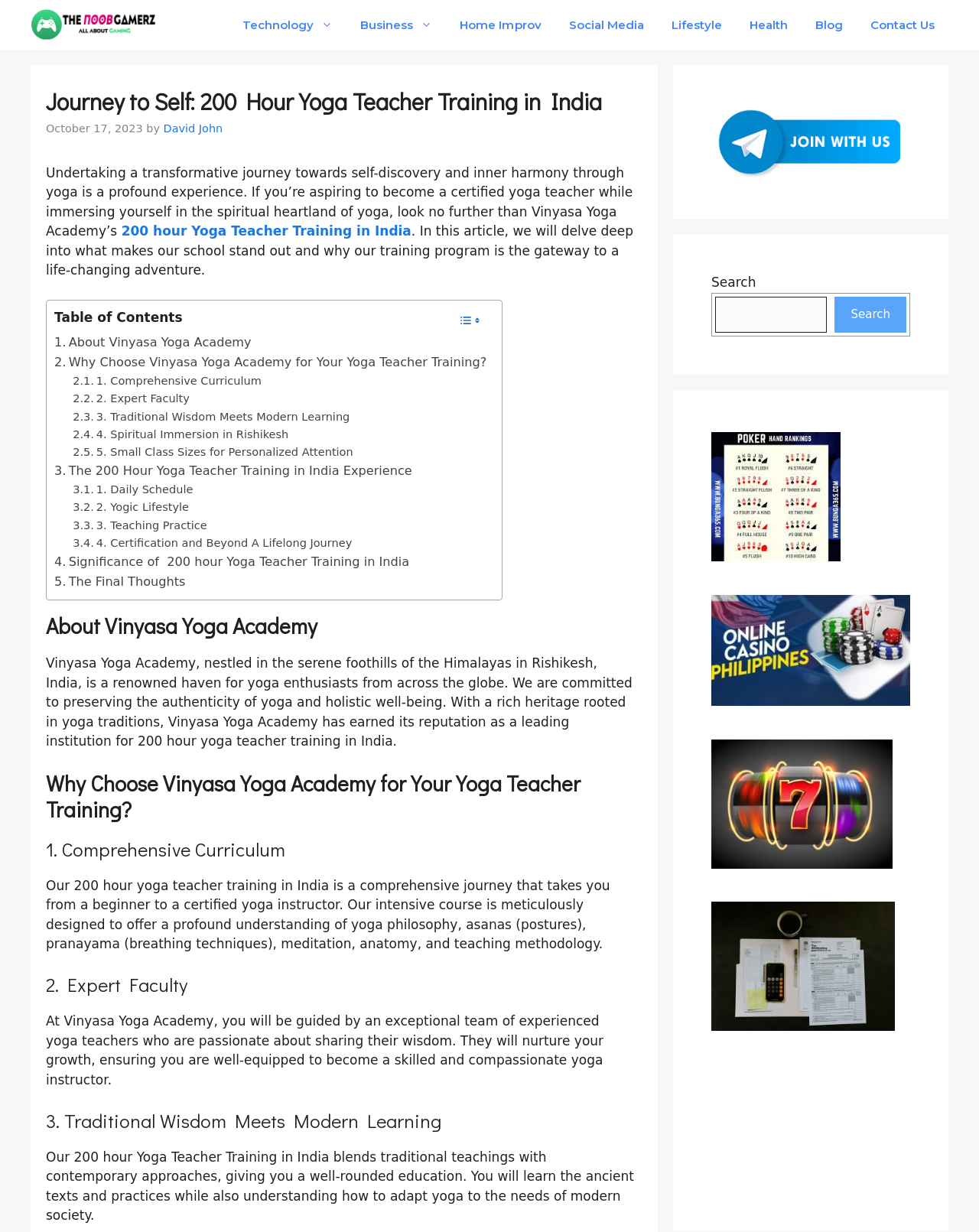Summarize the webpage with a detailed and informative caption.

This webpage is about Vinyasa Yoga Academy's 200-hour yoga teacher training program in India. At the top, there is a navigation bar with links to various categories such as Technology, Business, Lifestyle, and Health. Below the navigation bar, there is a header section with the title "Journey to Self: 200 Hour Yoga Teacher Training in India" and a subheading that describes the transformative journey of self-discovery and inner harmony through yoga.

The main content of the webpage is divided into sections, each with a heading and descriptive text. The first section introduces Vinyasa Yoga Academy, describing it as a renowned institution for yoga enthusiasts from around the world. The academy is committed to preserving the authenticity of yoga and holistic well-being.

The next section explains why one should choose Vinyasa Yoga Academy for their yoga teacher training. This section is further divided into subheadings, including Comprehensive Curriculum, Expert Faculty, Traditional Wisdom Meets Modern Learning, and more. Each subheading has a brief description of what the academy offers in that area.

The webpage also features a table of contents on the left side, which allows users to navigate to specific sections of the article. There are also several links and images scattered throughout the page, including a search bar at the bottom.

On the right side of the page, there are three complementary sections, each containing an image and a link to an external website. The images are unrelated to the main content of the webpage and appear to be advertisements.